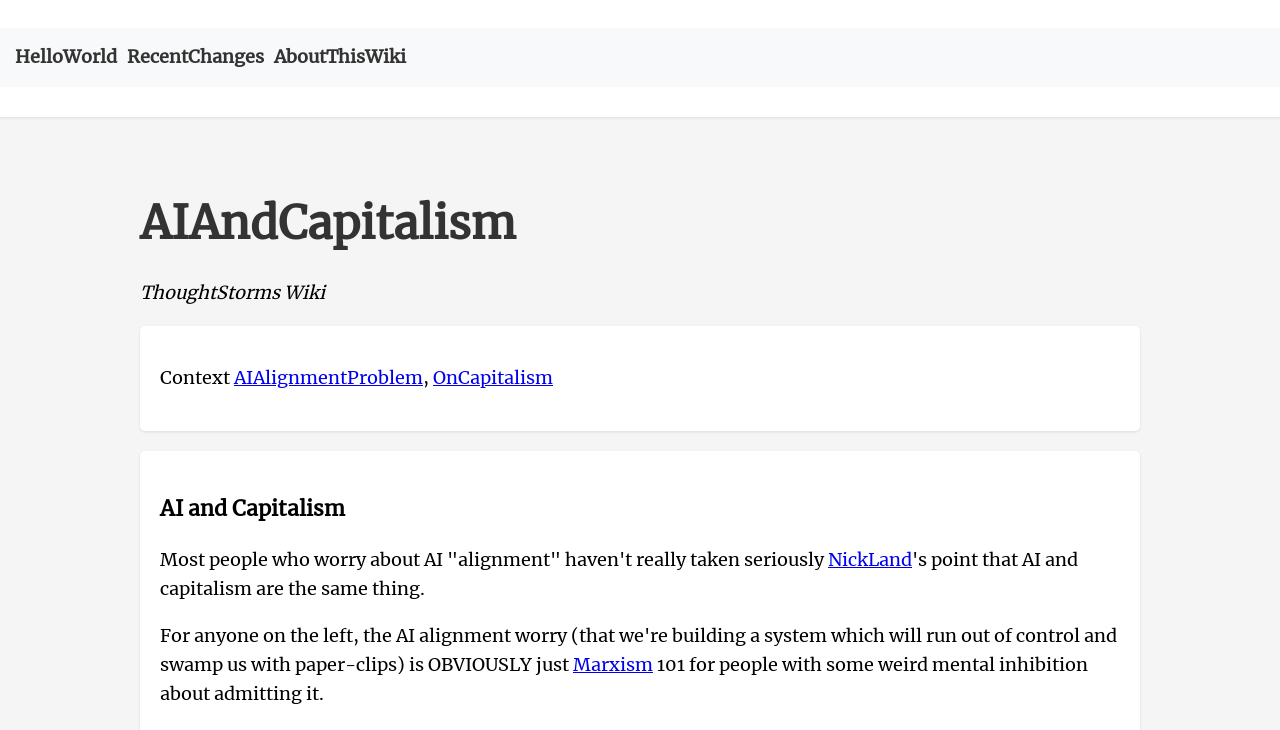What is the purpose of the webpage section with the heading 'AI and Capitalism'?
Answer the question with a detailed explanation, including all necessary information.

The webpage section with the heading 'AI and Capitalism' appears to be a discussion or exploration of the topic of AI and Capitalism, providing context and related ideas.